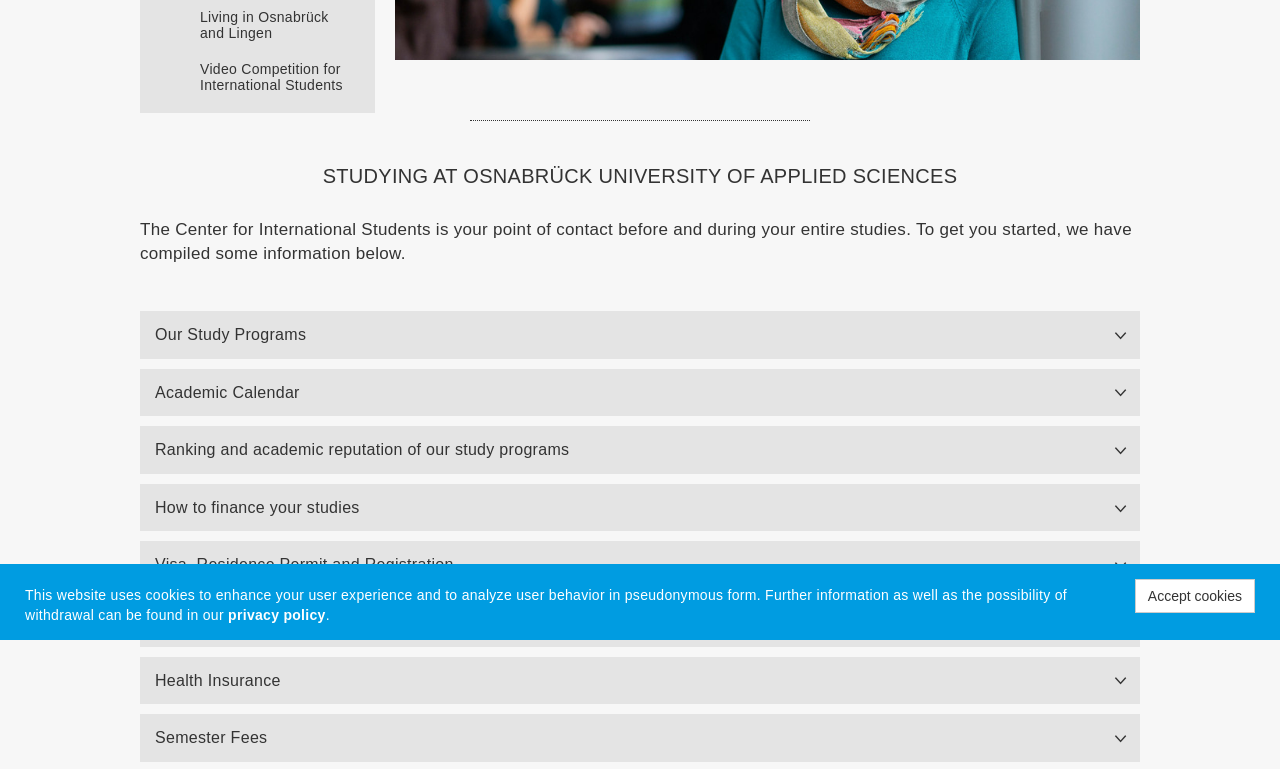Using the provided element description "Semester Fees", determine the bounding box coordinates of the UI element.

[0.109, 0.929, 0.891, 0.991]